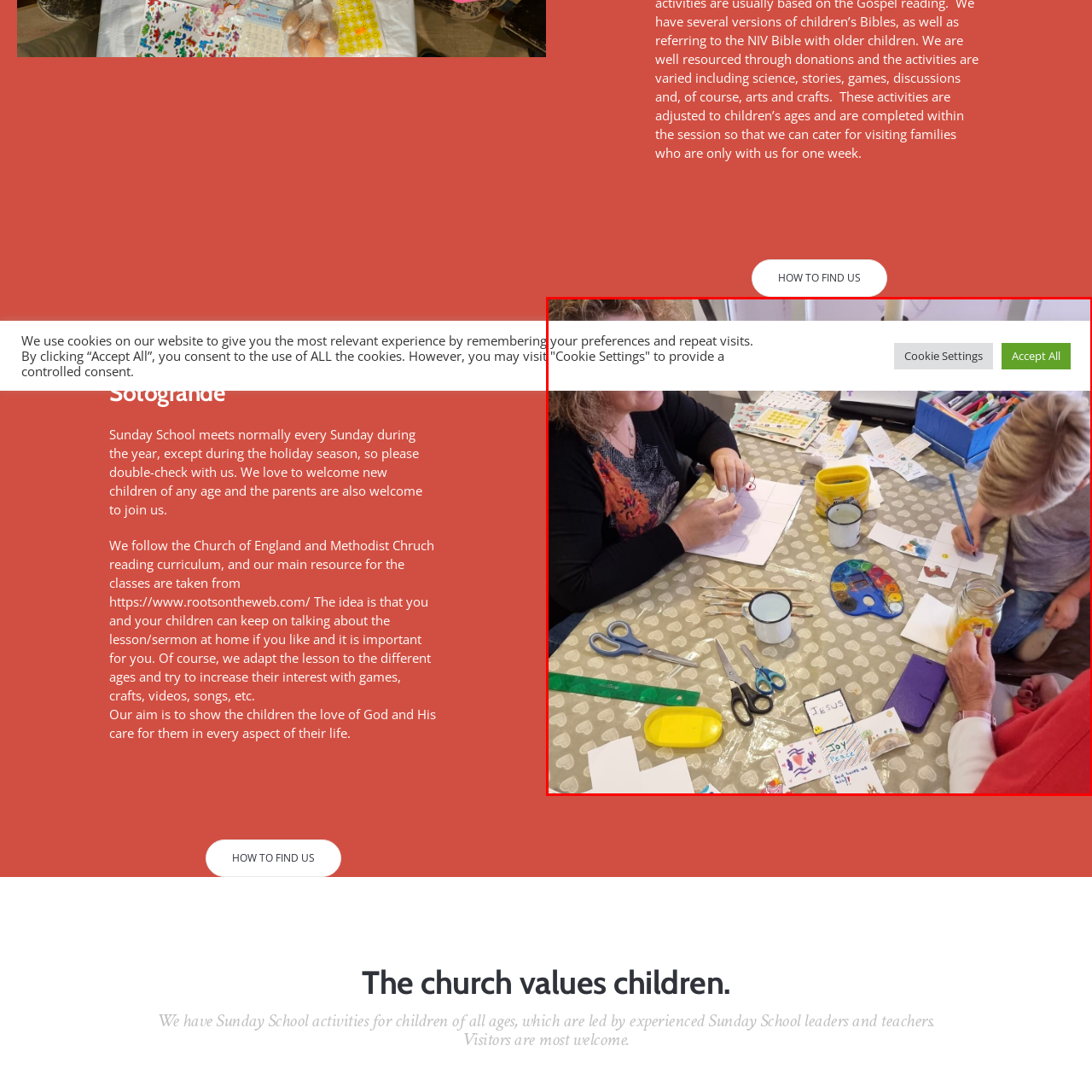Focus on the section encased in the red border, What is the purpose of the activity? Give your response as a single word or phrase.

To learn about spirituality